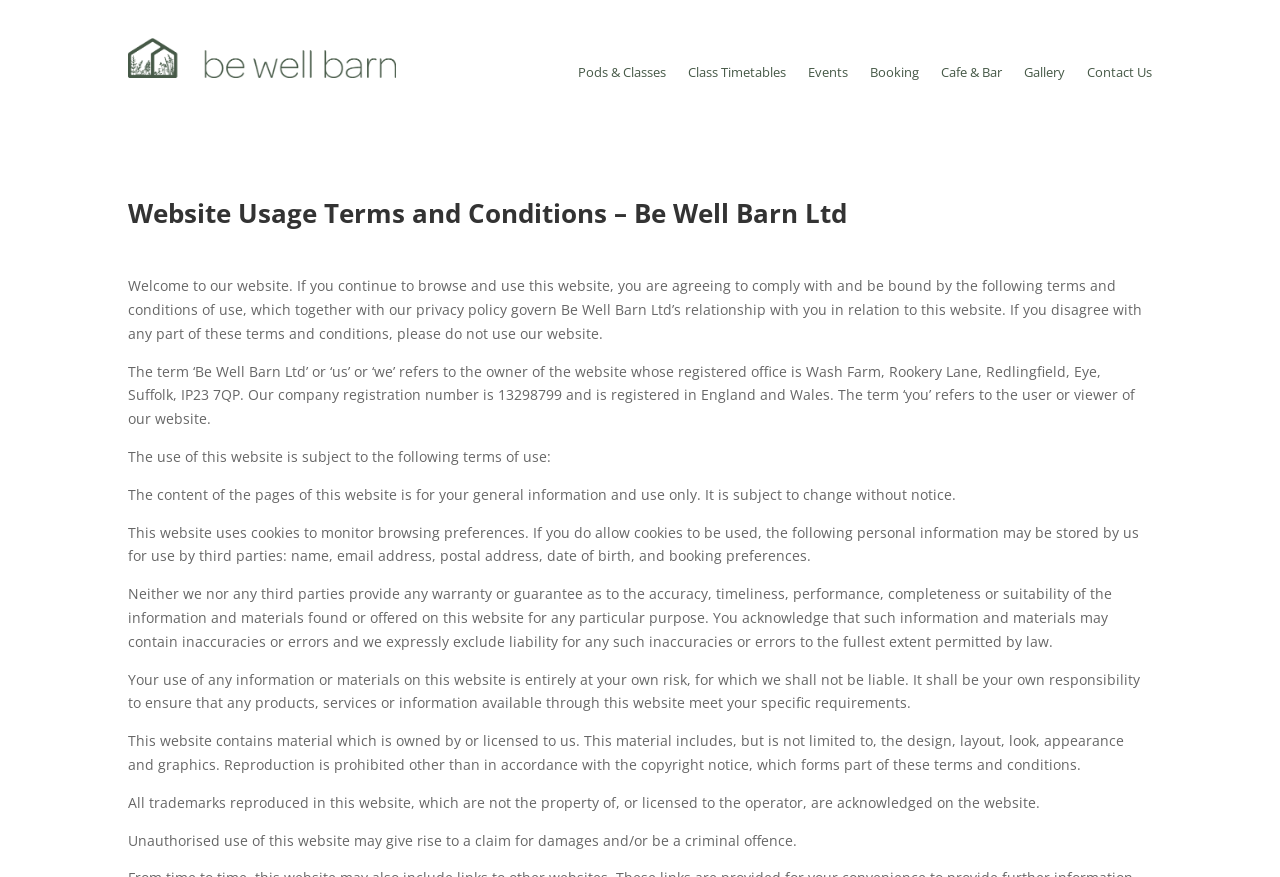Give a concise answer using only one word or phrase for this question:
What is the registered office address of Be Well Barn Ltd?

Wash Farm, Rookery Lane, Redlingfield, Eye, Suffolk, IP23 7QP